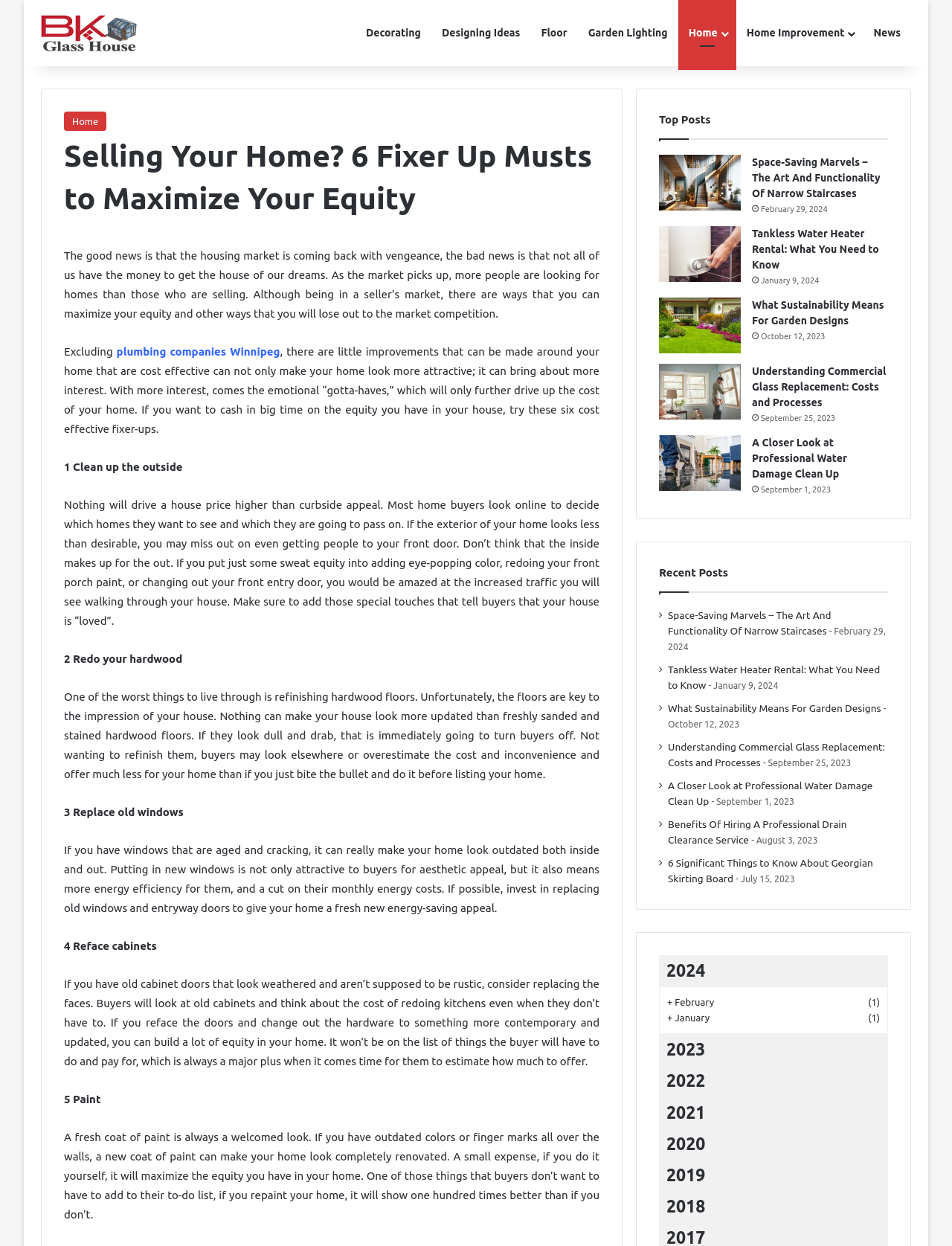Generate an in-depth caption that captures all aspects of the webpage.

This webpage is about selling a home and maximizing equity. At the top, there is a primary navigation menu with links to various categories such as "Decorating", "Designing Ideas", "Floor", "Garden Lighting", and more. Below the navigation menu, there is a header section with a link to the "Home" page and a heading that reads "Selling Your Home? 6 Fixer Up Musts to Maximize Your Equity".

The main content of the page is divided into sections. The first section discusses the current state of the housing market and the importance of making improvements to increase the value of a home. This section is followed by a list of six cost-effective fixer-ups to maximize equity, including cleaning up the outside, redoing hardwood floors, replacing old windows, refacing cabinets, painting, and more. Each of these points is explained in detail, with suggestions on how to implement them.

On the right side of the page, there is a section titled "Top Posts" that lists several articles with links, including "Space-Saving Marvels – The Art And Functionality Of Narrow Staircases", "Tankless Water Heater Rental: What You Need to Know", and more. Each article has a date listed below it, ranging from February 2024 to September 2023.

Further down the page, there is a section titled "Recent Posts" that lists more articles with links, including "A Closer Look at Professional Water Damage Clean Up" and "Benefits Of Hiring A Professional Drain Clearance Service". This section also includes dates ranging from September 2023 to July 2023.

At the bottom of the page, there is an archive section that lists links to articles from previous years, including 2024, 2023, 2022, 2021, 2020, 2019, and 2018.